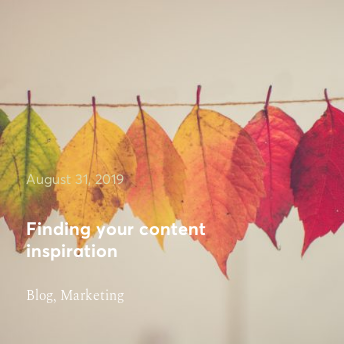When was the content published?
Based on the image, answer the question with a single word or brief phrase.

August 31, 2019